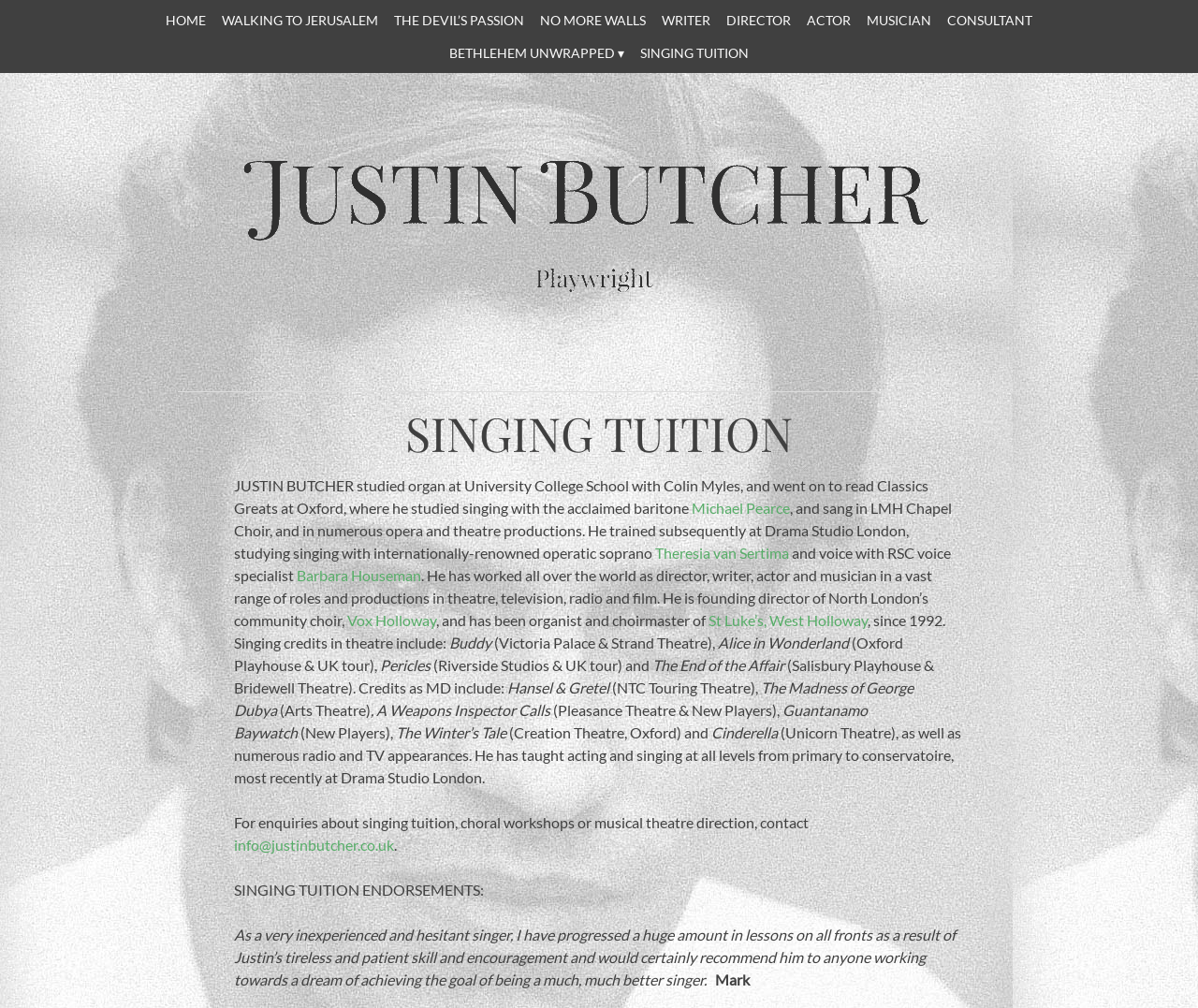Generate a detailed explanation of the webpage's features and information.

This webpage is about Justin Butcher, a playwright, director, actor, musician, and consultant. At the top of the page, there are several links to navigate to different sections, including "Home", "Walking to Jerusalem", "The Devil's Passion", and more. Below these links, there is a heading with Justin Butcher's name, followed by a subheading that describes him as a playwright.

The main content of the page is a biography of Justin Butcher, which describes his education and training in singing, acting, and directing. The text is divided into paragraphs, with links to other people and organizations mentioned throughout. The biography covers his work experience, including his roles as a director, writer, actor, and musician in various productions.

In the middle of the page, there is a section that highlights Justin Butcher's singing credits in theatre, including productions such as "Buddy", "Alice in Wonderland", and "The End of the Affair". Below this, there is a list of his credits as a musical director, including productions such as "Hansel & Gretel" and "The Winter's Tale".

Towards the bottom of the page, there is a section that provides information about Justin Butcher's singing tuition services, including a contact email address. This section also includes an endorsement from a student, praising Justin Butcher's teaching skills and encouragement.